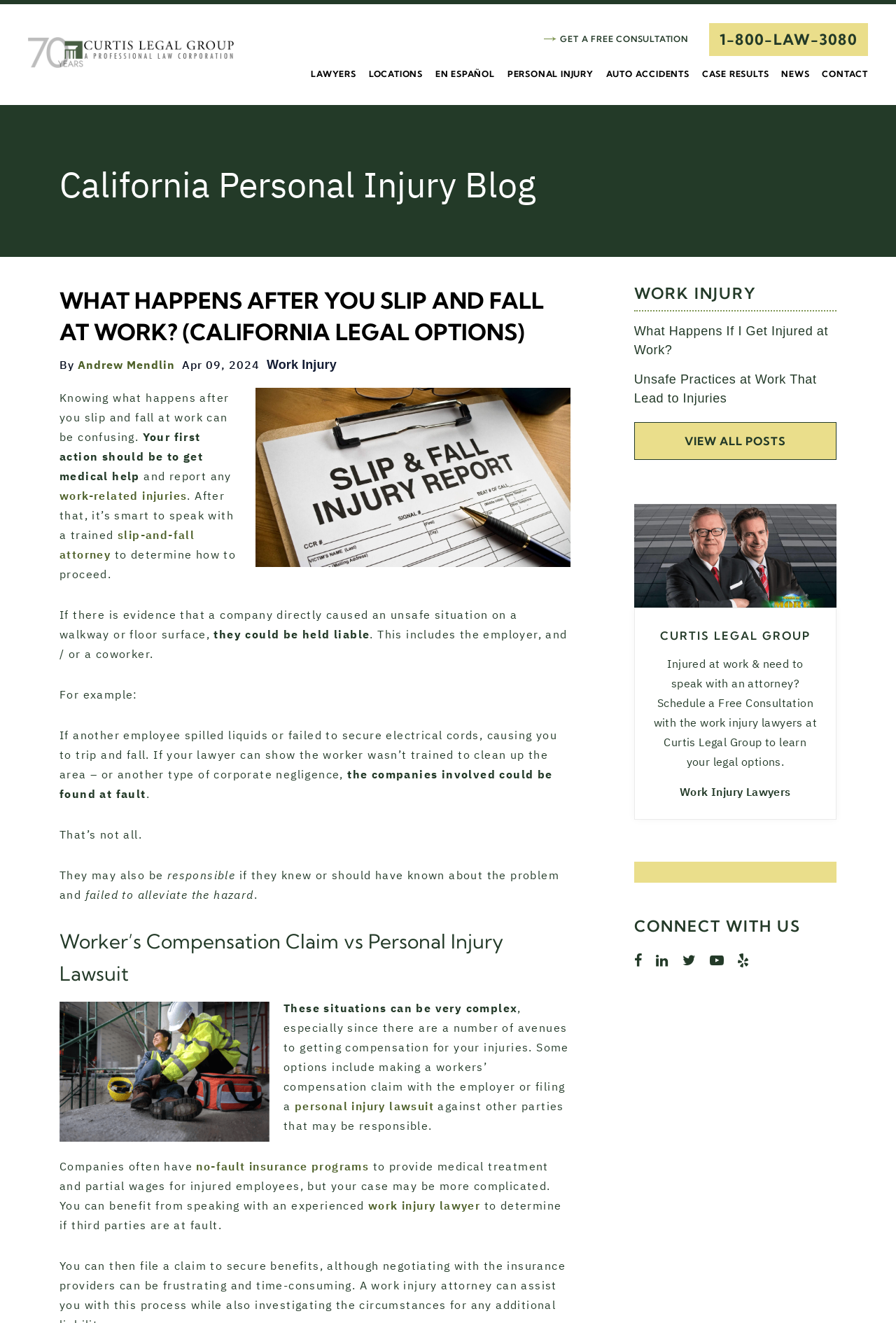Please determine the primary heading and provide its text.

WHAT HAPPENS AFTER YOU SLIP AND FALL AT WORK? (CALIFORNIA LEGAL OPTIONS)